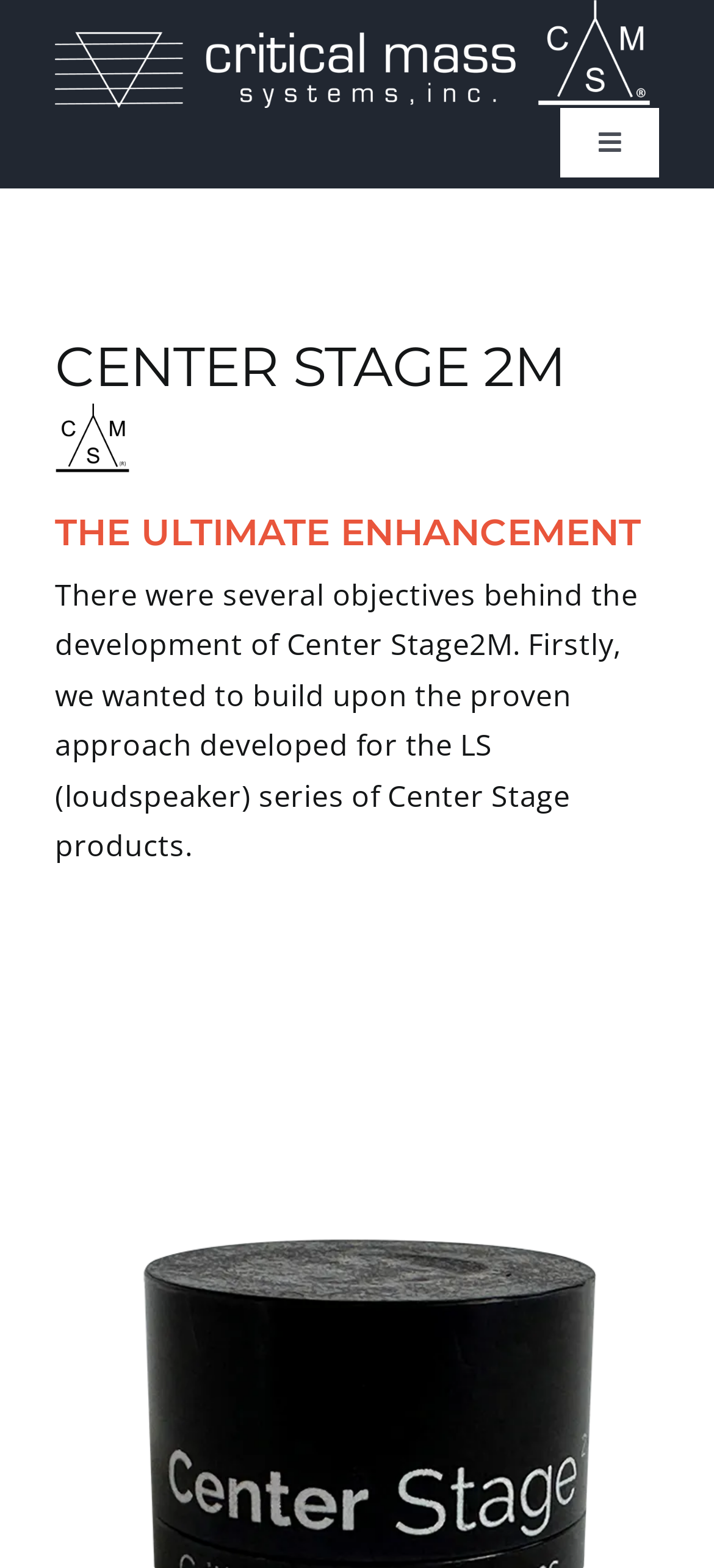Provide the bounding box coordinates for the UI element described in this sentence: "title="Critical Mass Systems 2M Footer"". The coordinates should be four float values between 0 and 1, i.e., [left, top, right, bottom].

[0.115, 0.681, 0.885, 0.707]